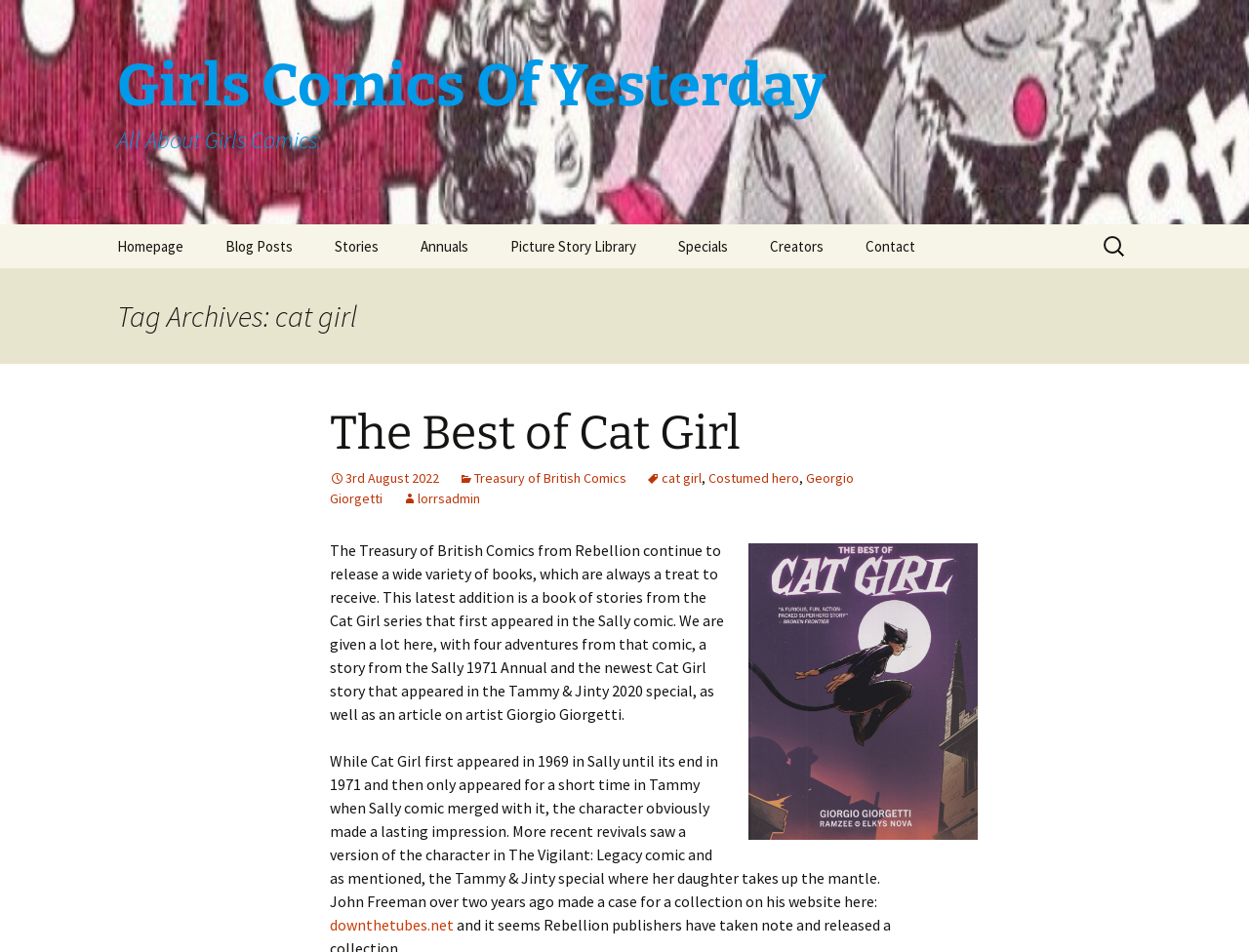Provide a short, one-word or phrase answer to the question below:
How many adventures are included in the book?

four